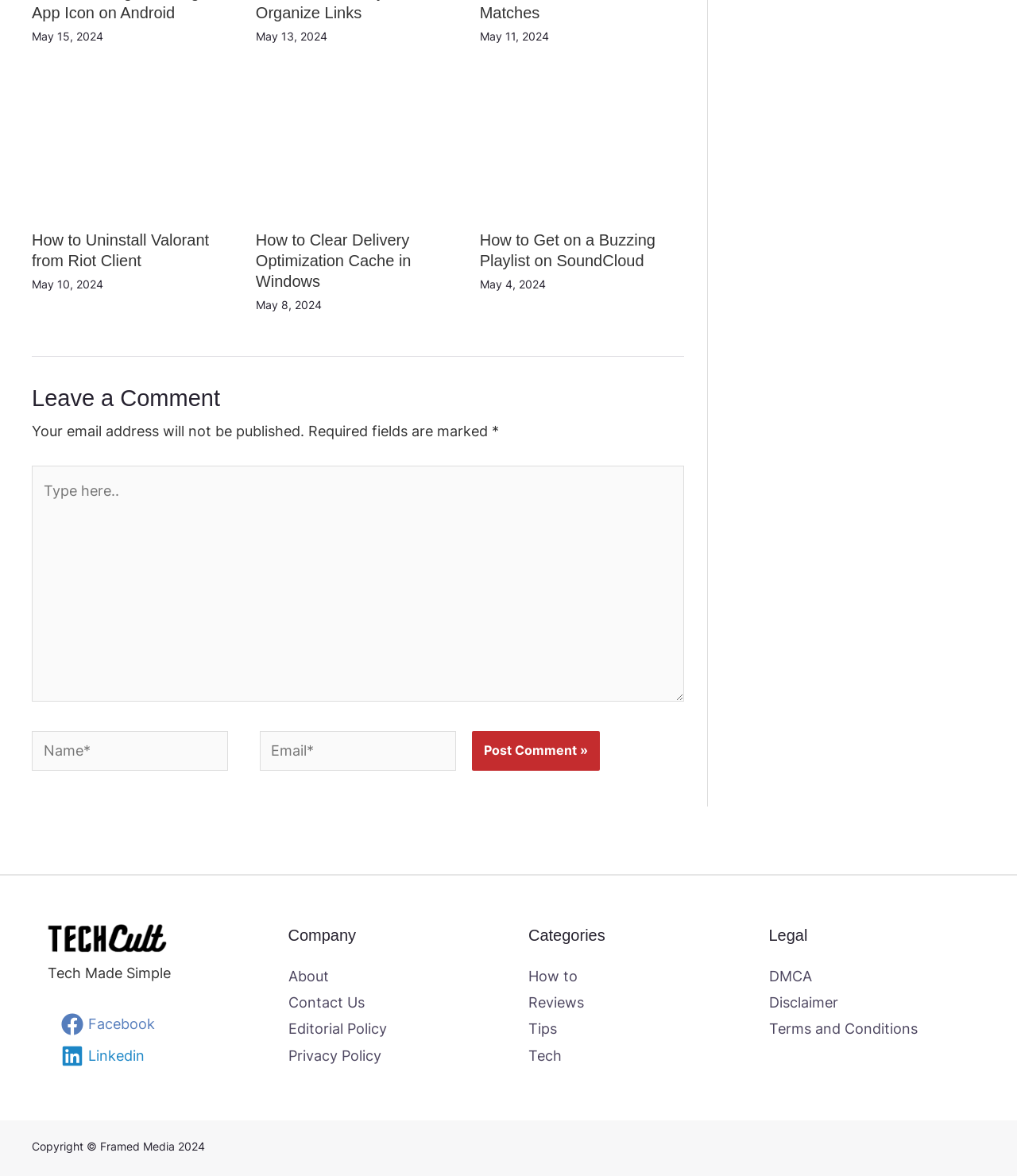Locate the bounding box coordinates of the clickable area needed to fulfill the instruction: "Post a comment".

[0.464, 0.622, 0.59, 0.655]